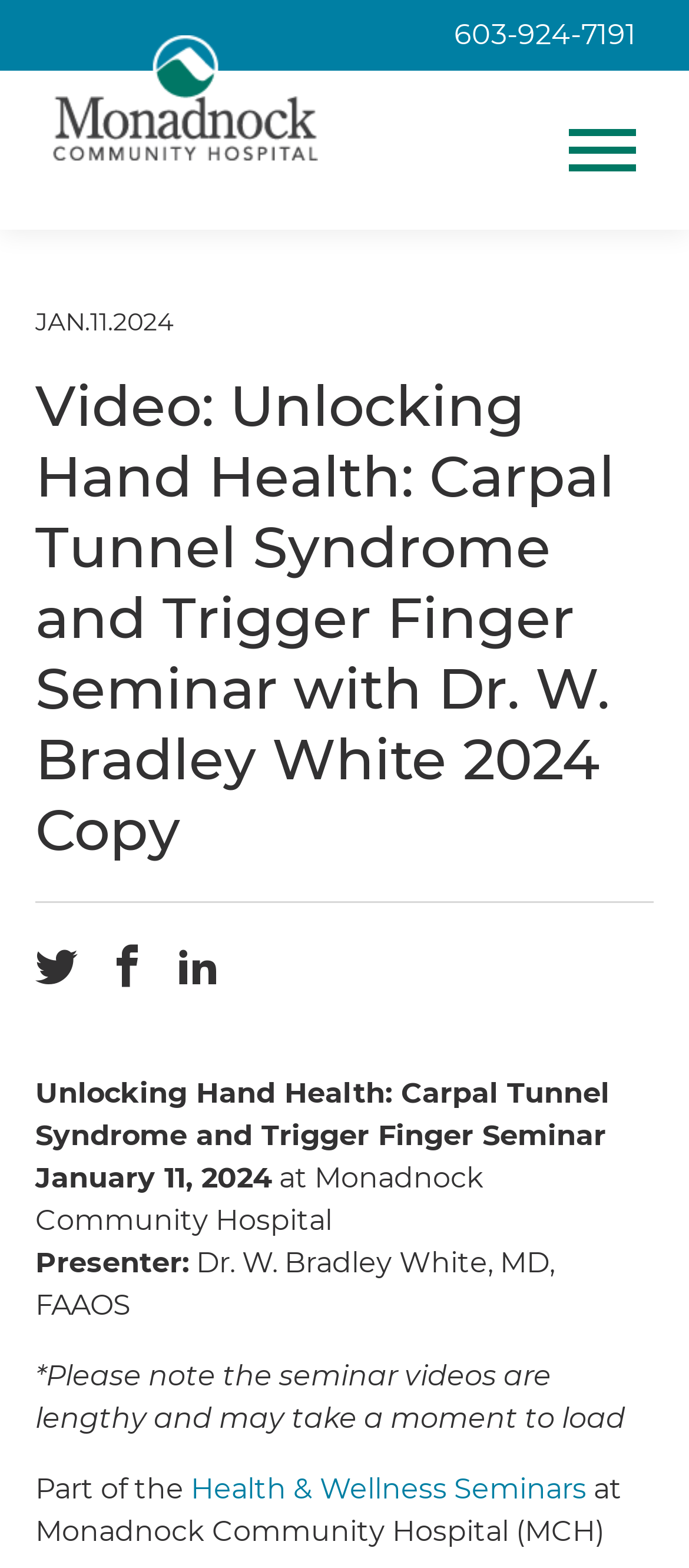What is the date of the seminar?
Please answer the question as detailed as possible based on the image.

I found the date of the seminar by looking at the section that describes the seminar, where it says 'January 11, 2024'.